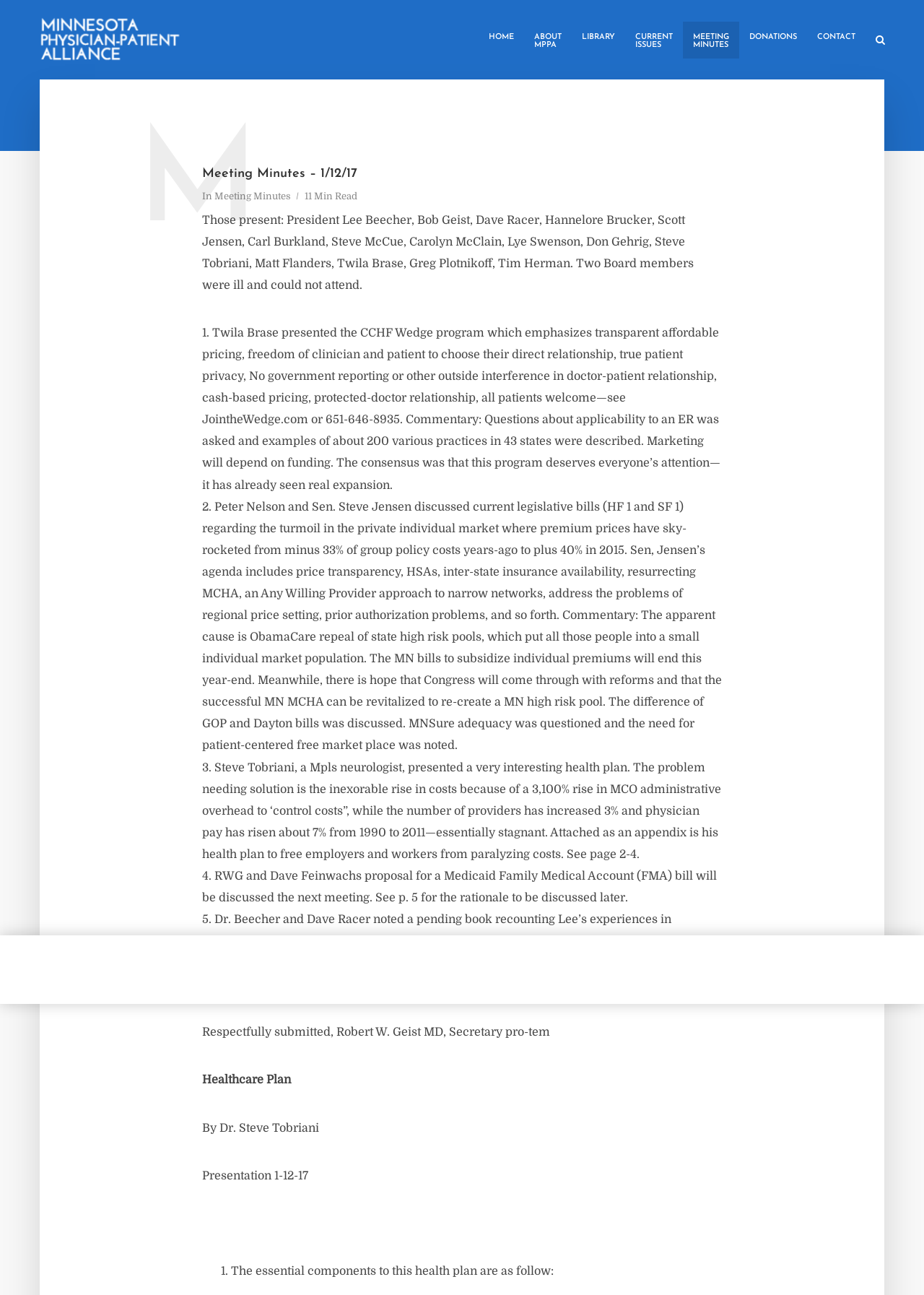Determine the bounding box coordinates of the element that should be clicked to execute the following command: "Click HOME link".

[0.518, 0.016, 0.567, 0.039]